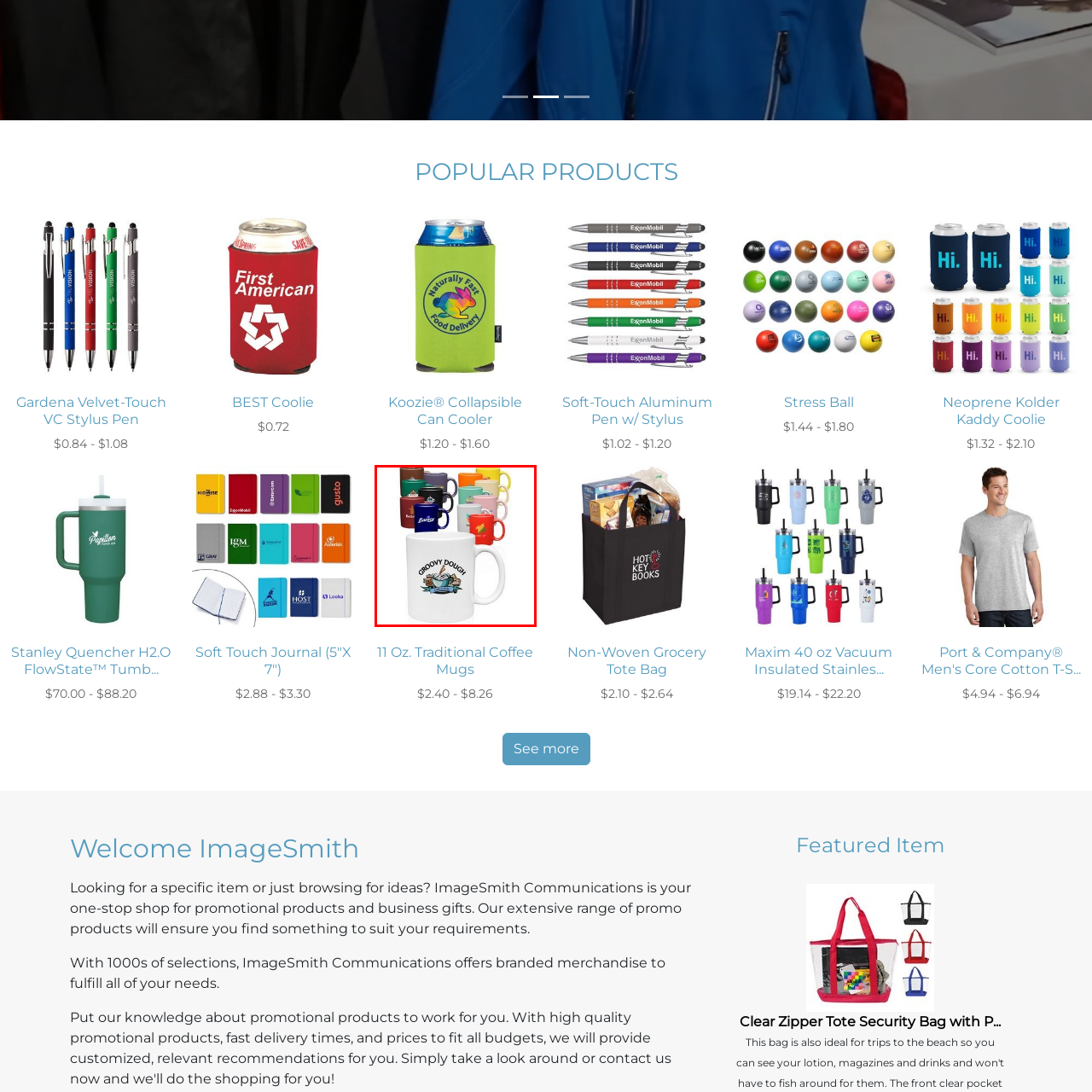Offer an in-depth description of the scene contained in the red rectangle.

The image showcases a collection of vibrant 11-ounce traditional coffee mugs, prominently featuring a white mug in the foreground with the text "GROOVY DOUGH" and an artistic design of a dough bowl. Surrounding this central mug, a variety of colorful mugs in red, orange, yellow, green, blue, and black add a cheerful touch, demonstrating a wide selection of customizable options. This arrangement highlights their appeal as promotional products, perfect for businesses looking to provide branded merchandise or gifts. These mugs reflect a blend of functionality and style, making them an ideal choice for coffee lovers and promotional giveaways alike.